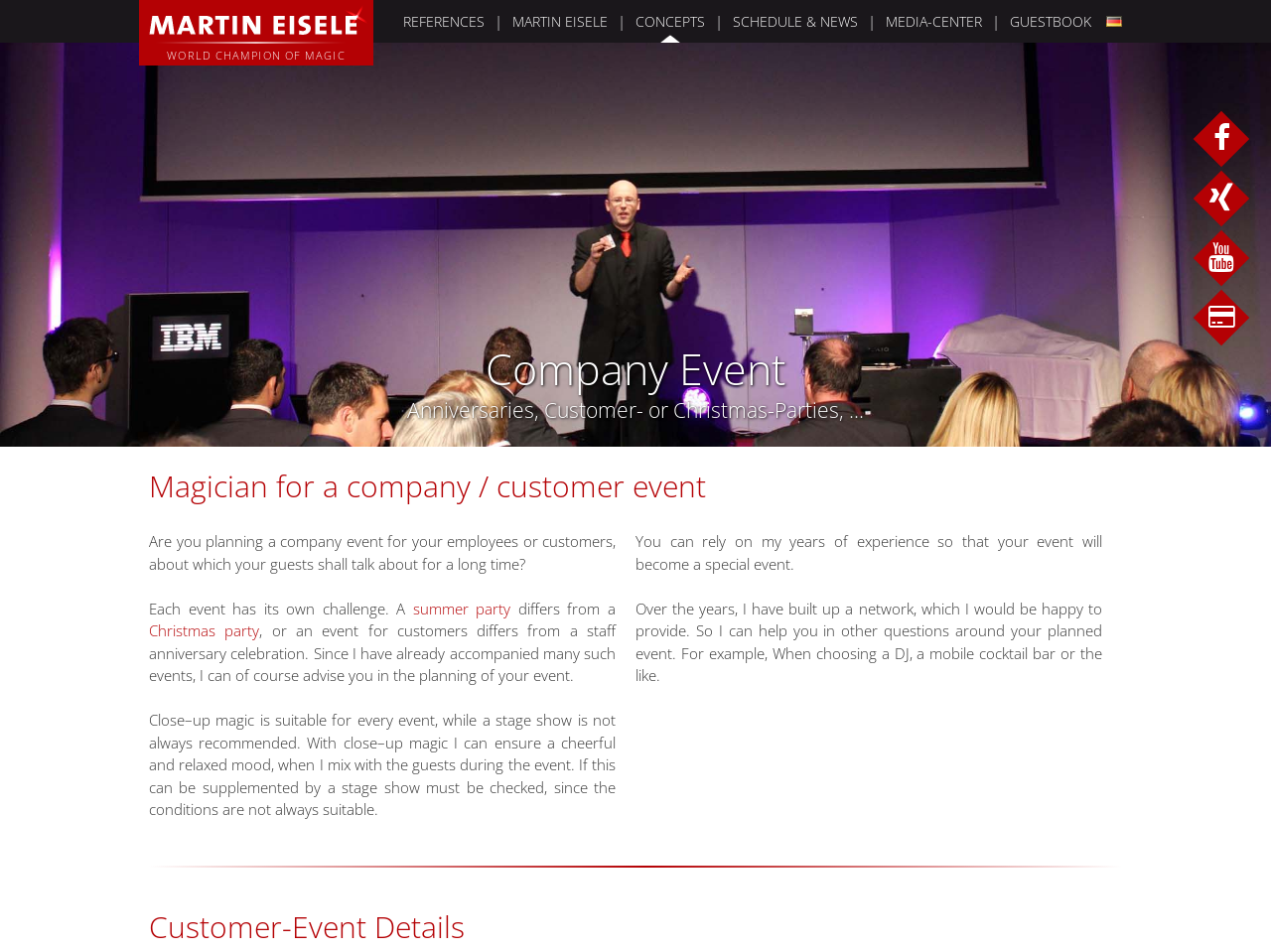Identify the bounding box coordinates of the element to click to follow this instruction: 'Open the media center'. Ensure the coordinates are four float values between 0 and 1, provided as [left, top, right, bottom].

[0.689, 0.0, 0.78, 0.045]